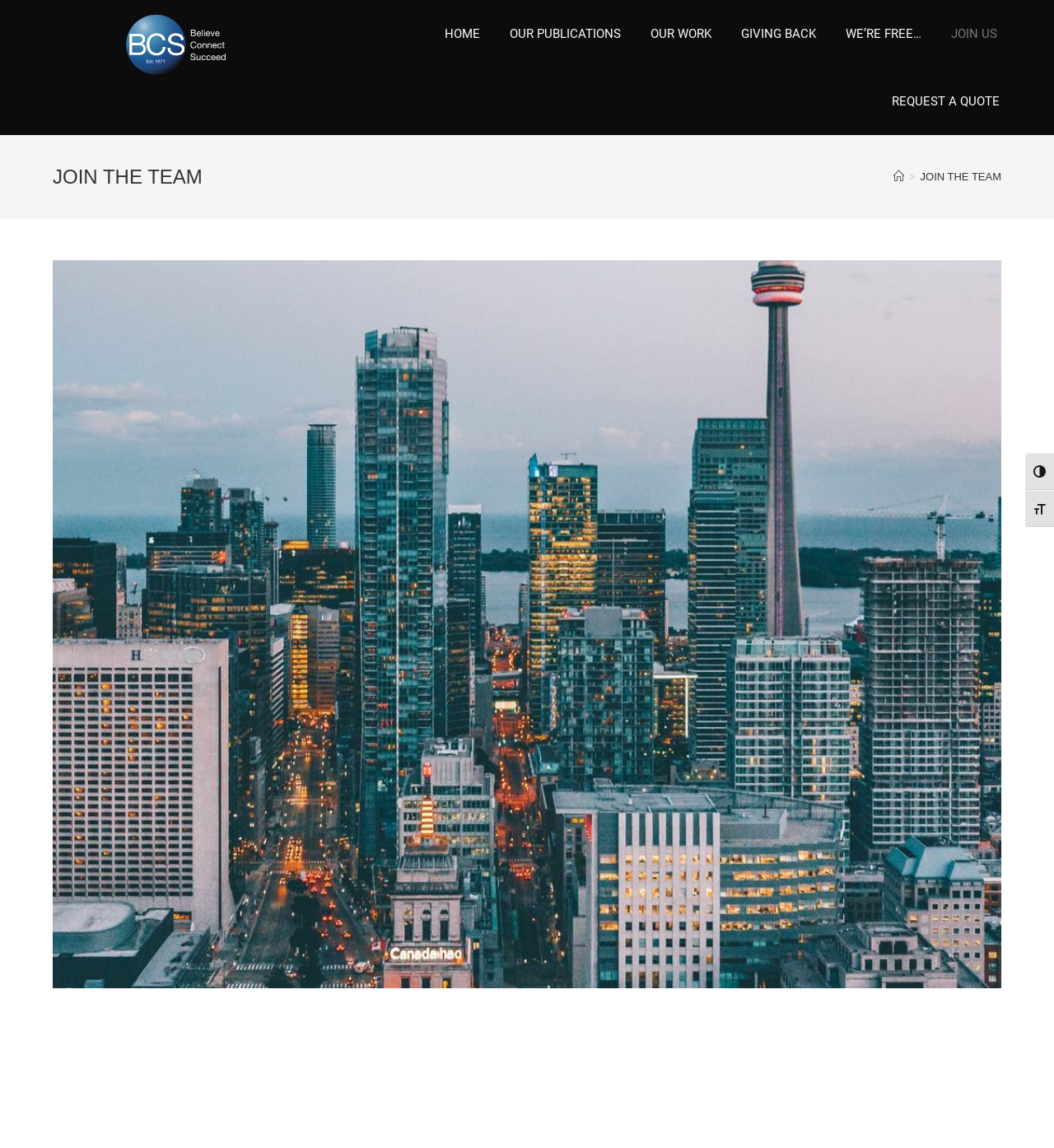Analyze the image and give a detailed response to the question:
What is the purpose of the 'Toggle Font size' button?

The 'Toggle Font size' button is likely used to increase or decrease the font size of the website, which is a common accessibility feature to help users with visual impairments. This feature is often used to make the website more readable for users who need larger or smaller font sizes.